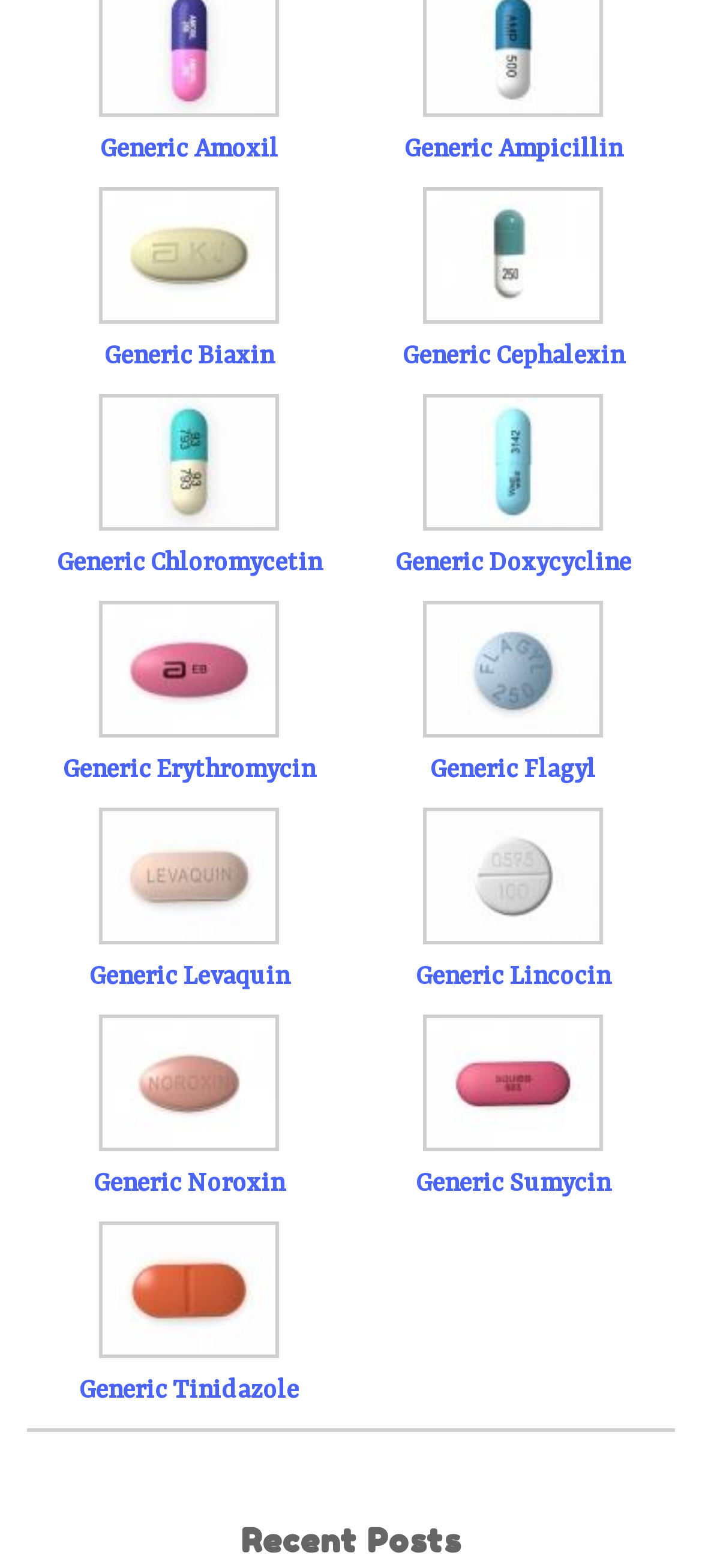Please determine the bounding box coordinates of the element to click in order to execute the following instruction: "view Generic Biaxin details". The coordinates should be four float numbers between 0 and 1, specified as [left, top, right, bottom].

[0.149, 0.218, 0.39, 0.236]